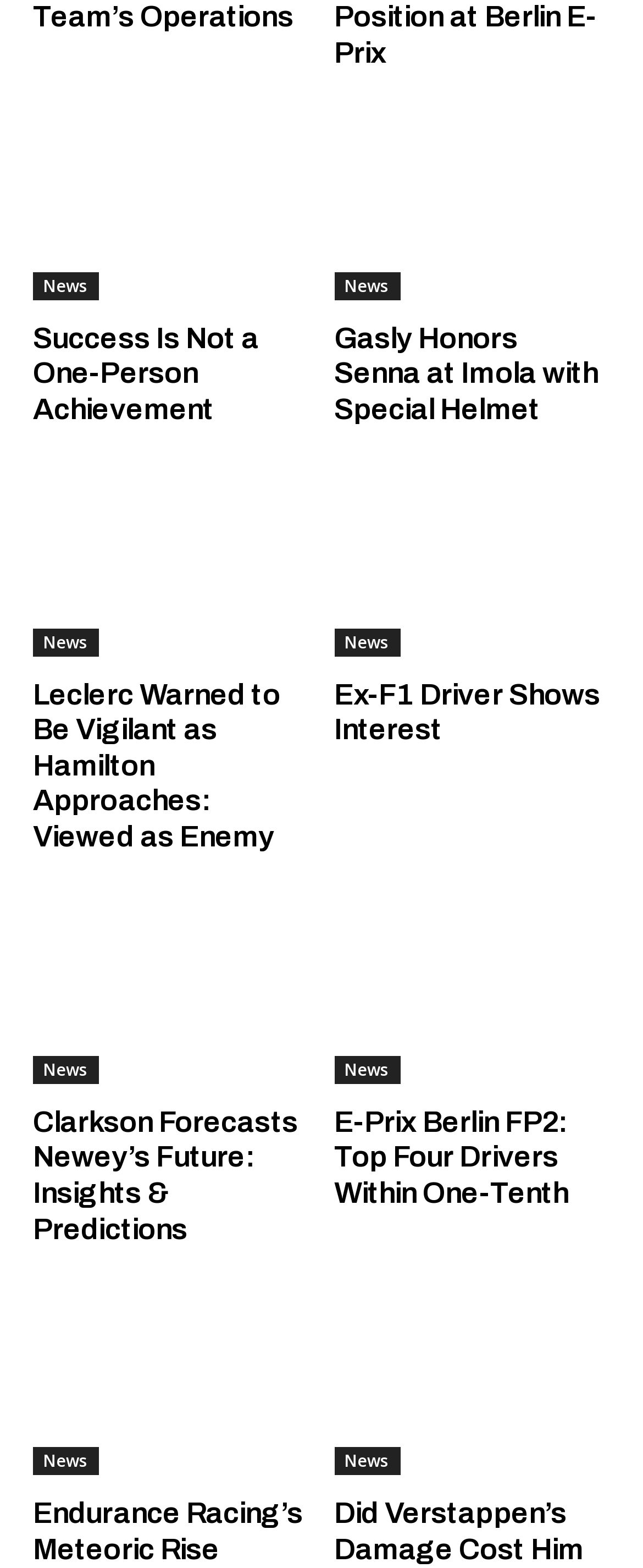Reply to the question with a brief word or phrase: How many columns of news articles are on the page?

2